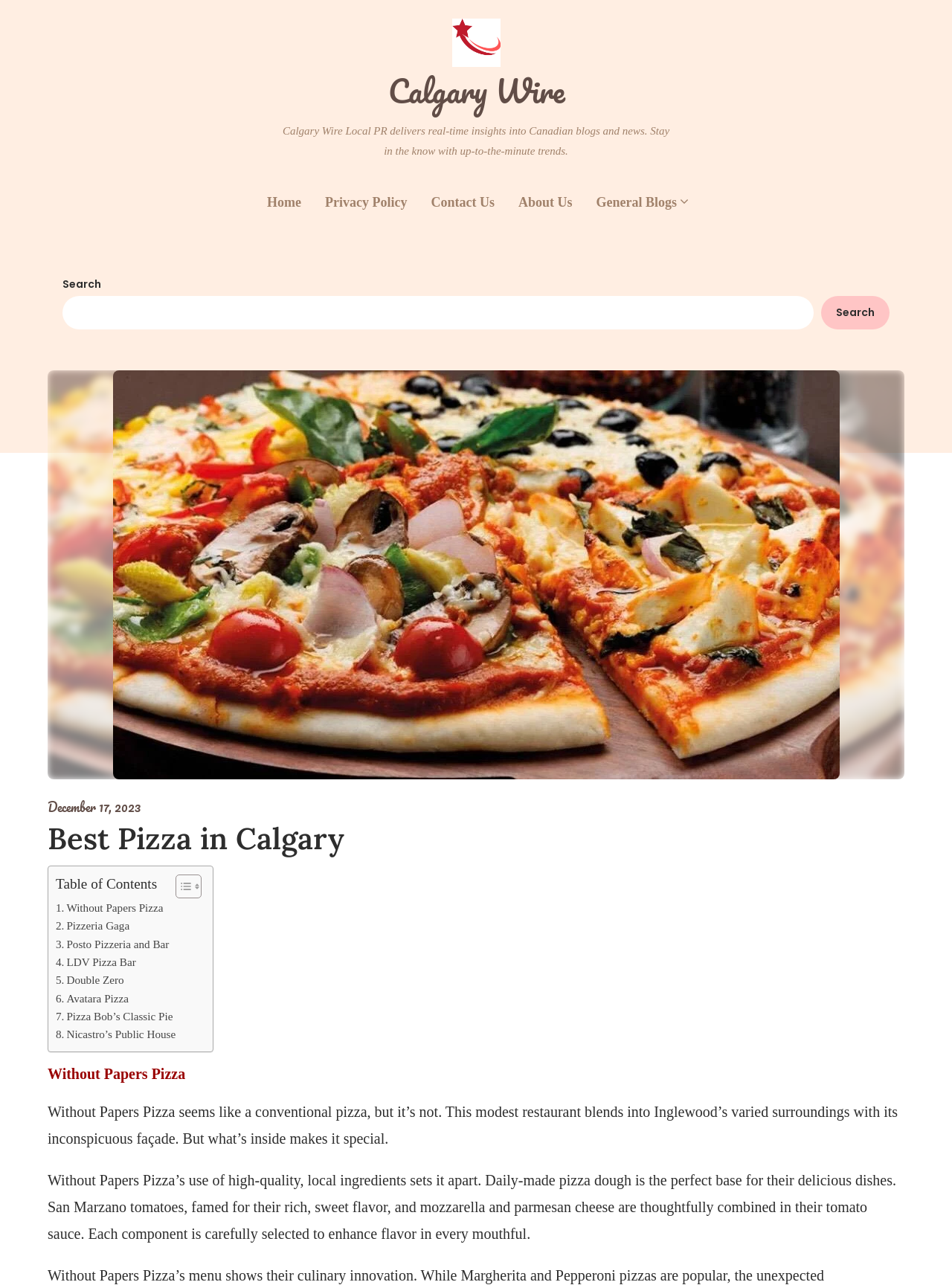Find the bounding box coordinates of the area to click in order to follow the instruction: "View Privacy Policy".

[0.329, 0.137, 0.44, 0.179]